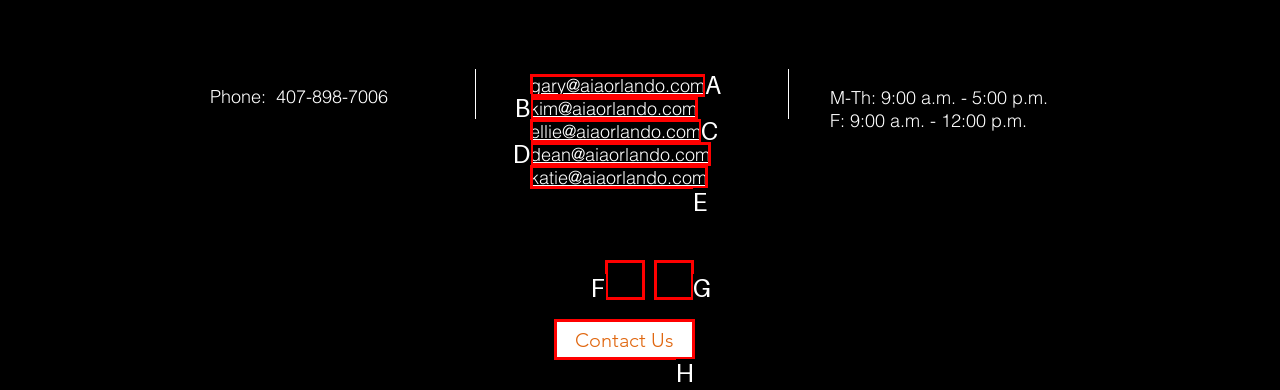Match the following description to the correct HTML element: Contact Us Indicate your choice by providing the letter.

H